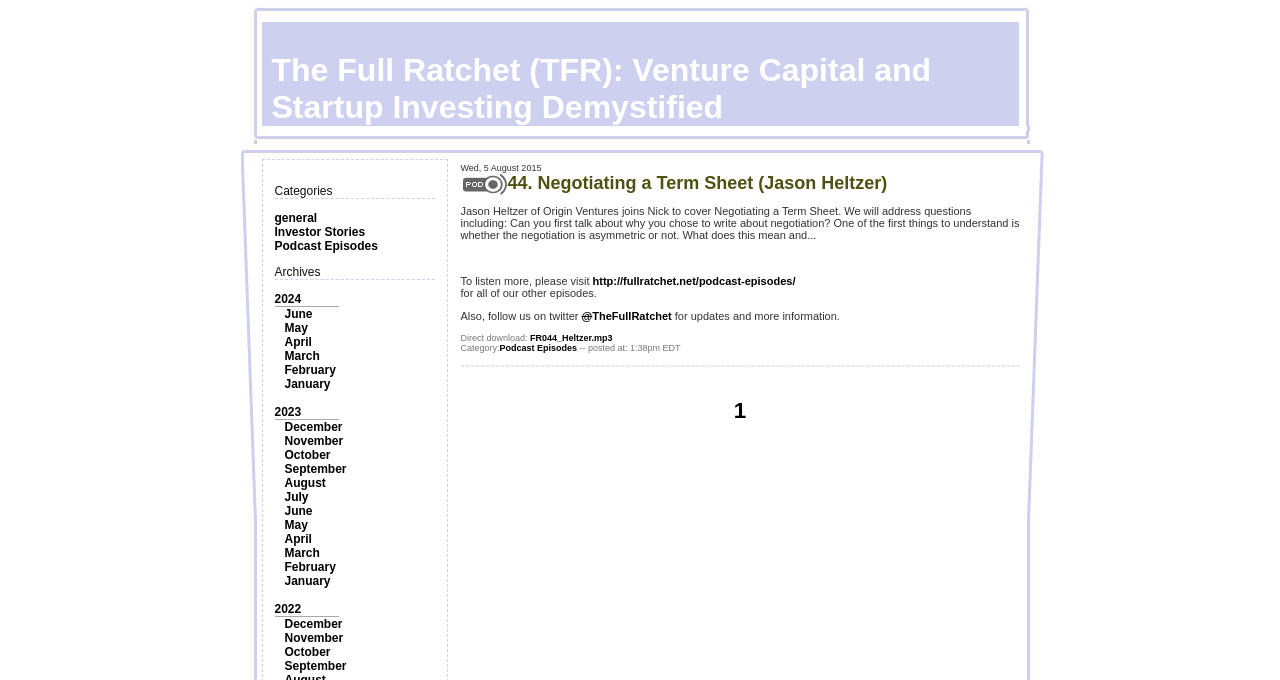Describe all the key features of the webpage in detail.

The webpage is about "The Full Ratchet (TFR): Venture Capital and Startup Investing Demystified". At the top, there is an image taking up about 63% of the width and 13% of the height of the page. Below the image, there are categories listed, including "general", "Investor Stories", "Podcast Episodes", and "Archives". 

The "Archives" section is divided into years, with links to "2024", "2023", and "2022". Each year has a list of months, with links to "June", "May", "April", and so on. 

On the right side of the page, there is a table with a single row and column. The table cell contains a podcast episode description, including the title "44. Negotiating a Term Sheet (Jason Heltzer)", a brief summary, and links to listen to the episode and follow the podcast on Twitter. There is also an image and a separator line below the description. 

At the bottom of the page, there is a link to page "1", suggesting that there are more pages of content.